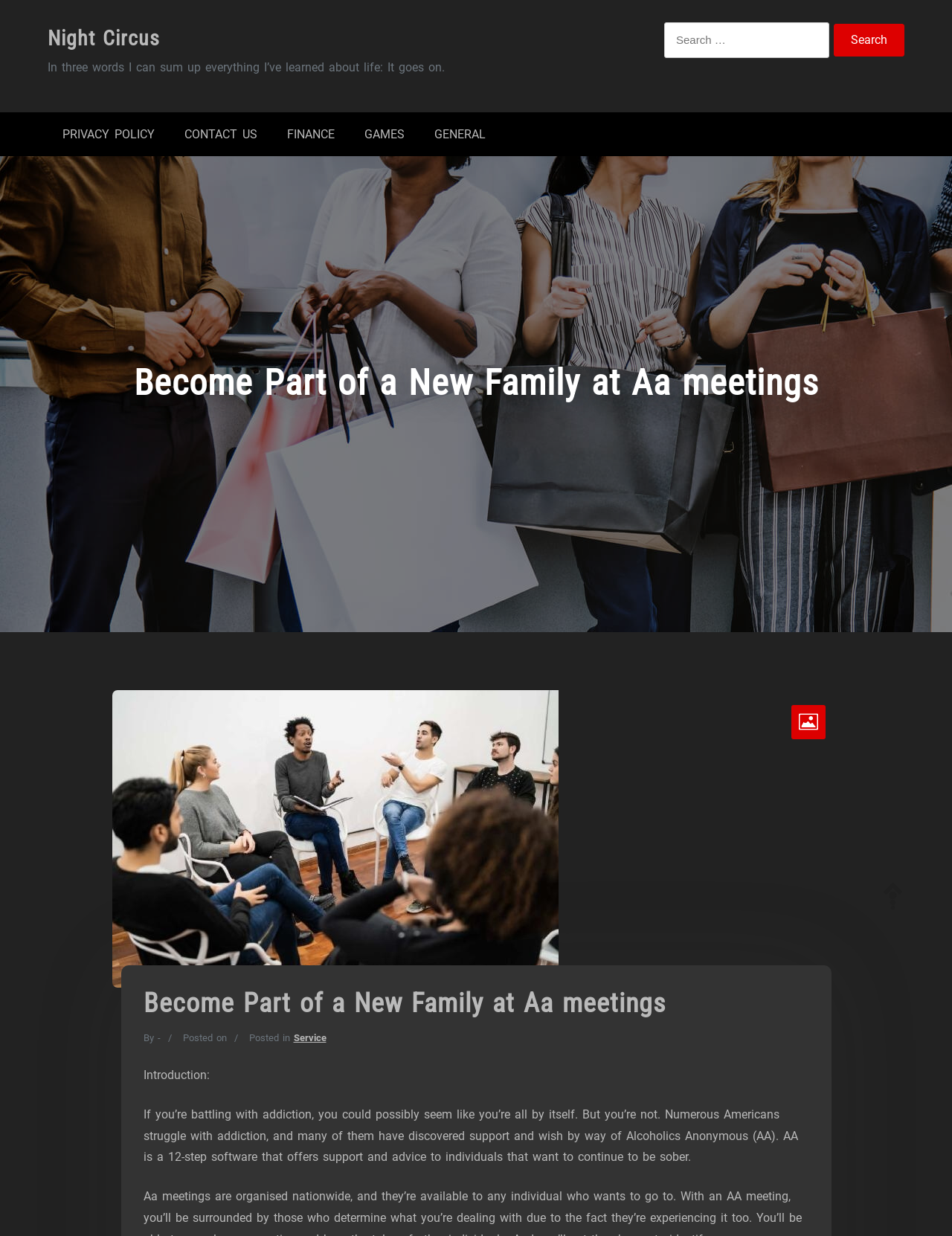Use the details in the image to answer the question thoroughly: 
What is the quote about life?

The quote is located in the static text element 'In three words I can sum up everything I’ve learned about life: It goes on.' which is a child element of the root element.